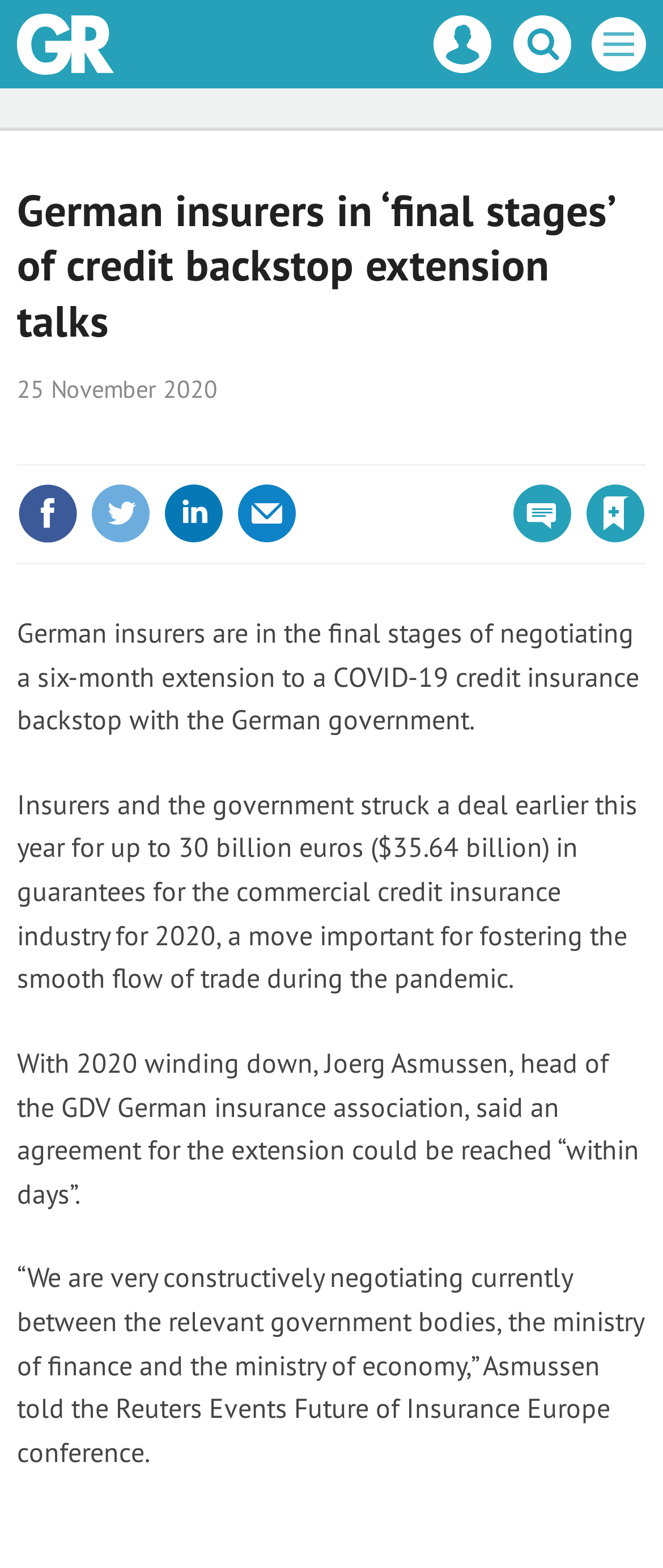Identify the bounding box coordinates of the element to click to follow this instruction: 'Share this article on Facebook'. Ensure the coordinates are four float values between 0 and 1, provided as [left, top, right, bottom].

[0.026, 0.308, 0.118, 0.347]